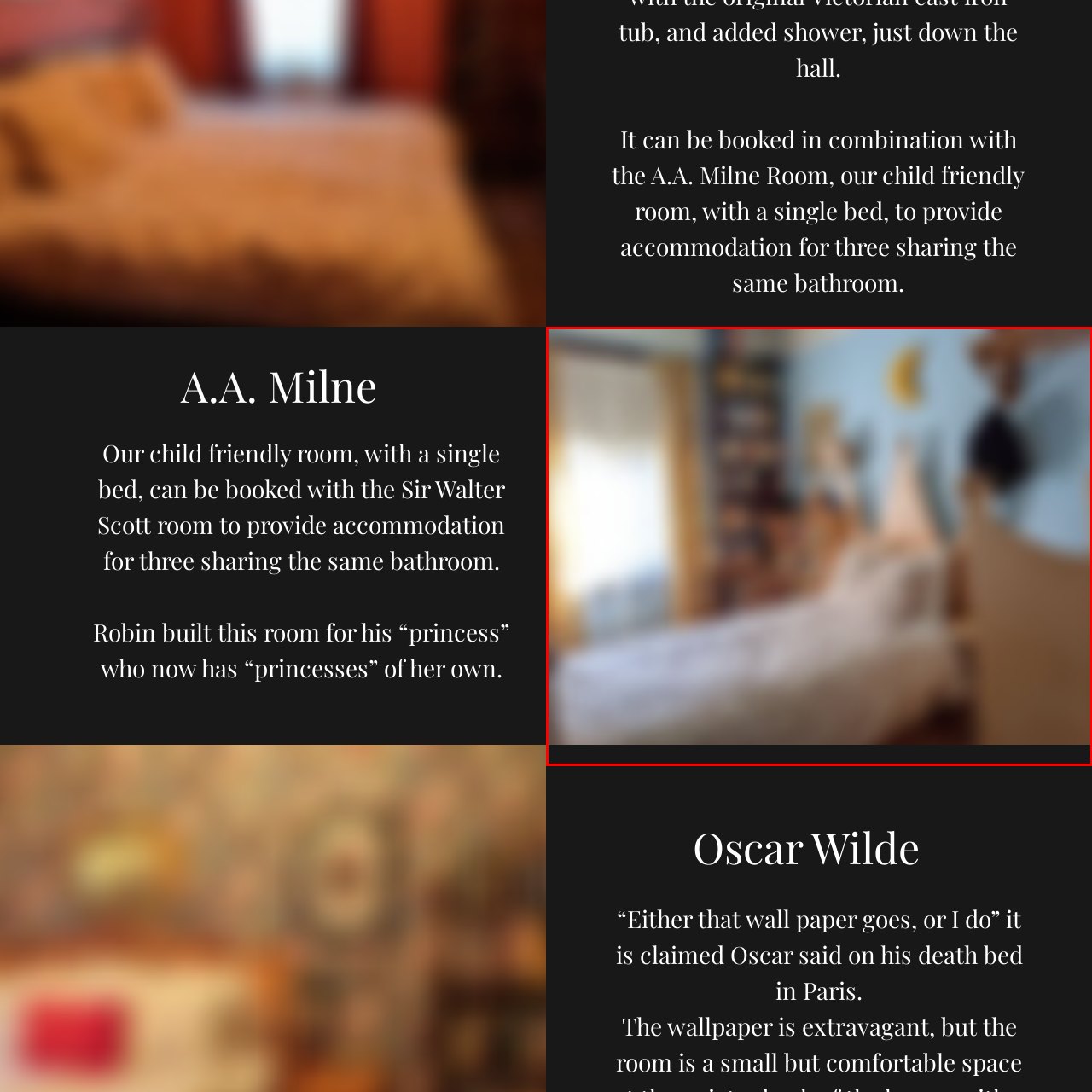What type of books are on the bookshelf?
Inspect the image area outlined by the red bounding box and deliver a detailed response to the question, based on the elements you observe.

The bookshelf in the A.A. Milne Room is filled with colorful children's books, which reflects the literary inspiration of A.A. Milne, the author of Winnie-the-Pooh.